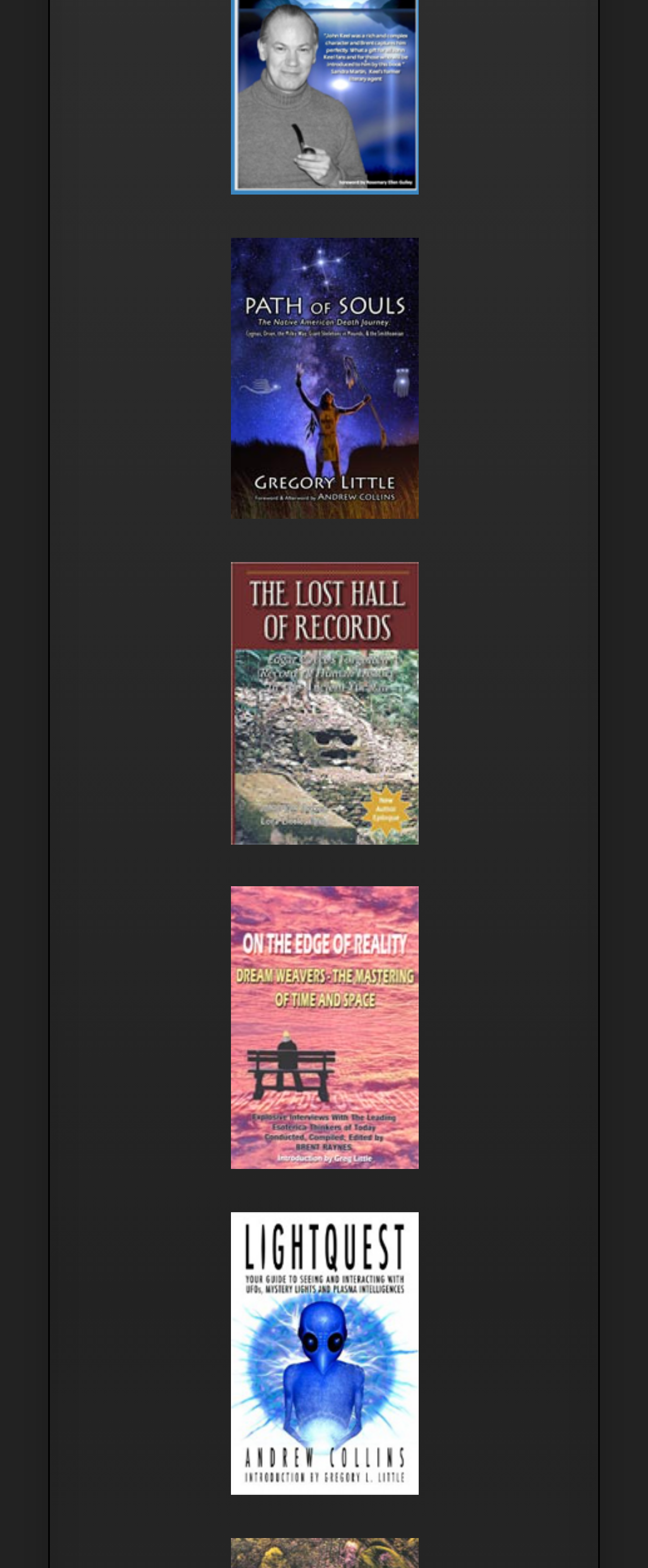Provide your answer in one word or a succinct phrase for the question: 
How many books are listed on this webpage?

4